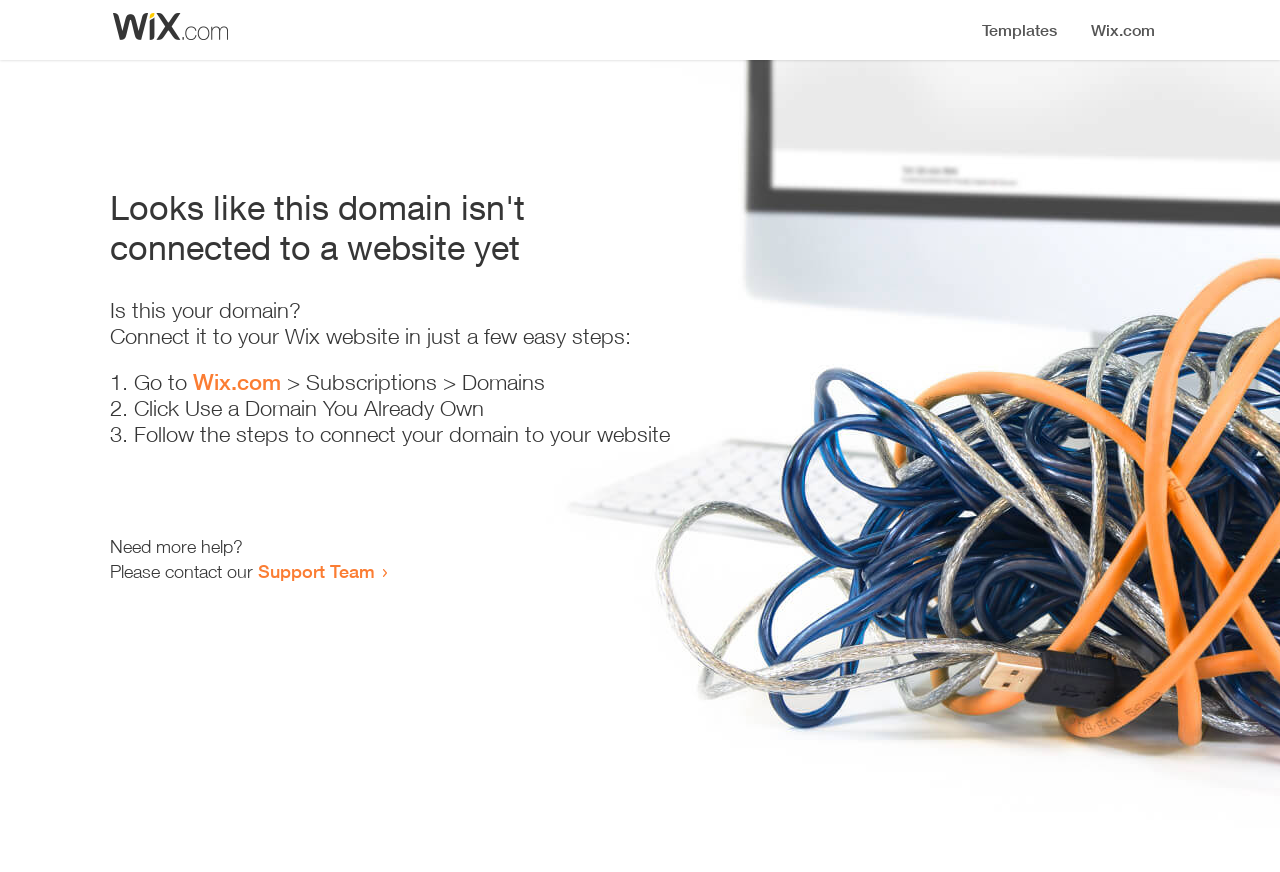What is the current status of the domain?
Respond with a short answer, either a single word or a phrase, based on the image.

Not connected